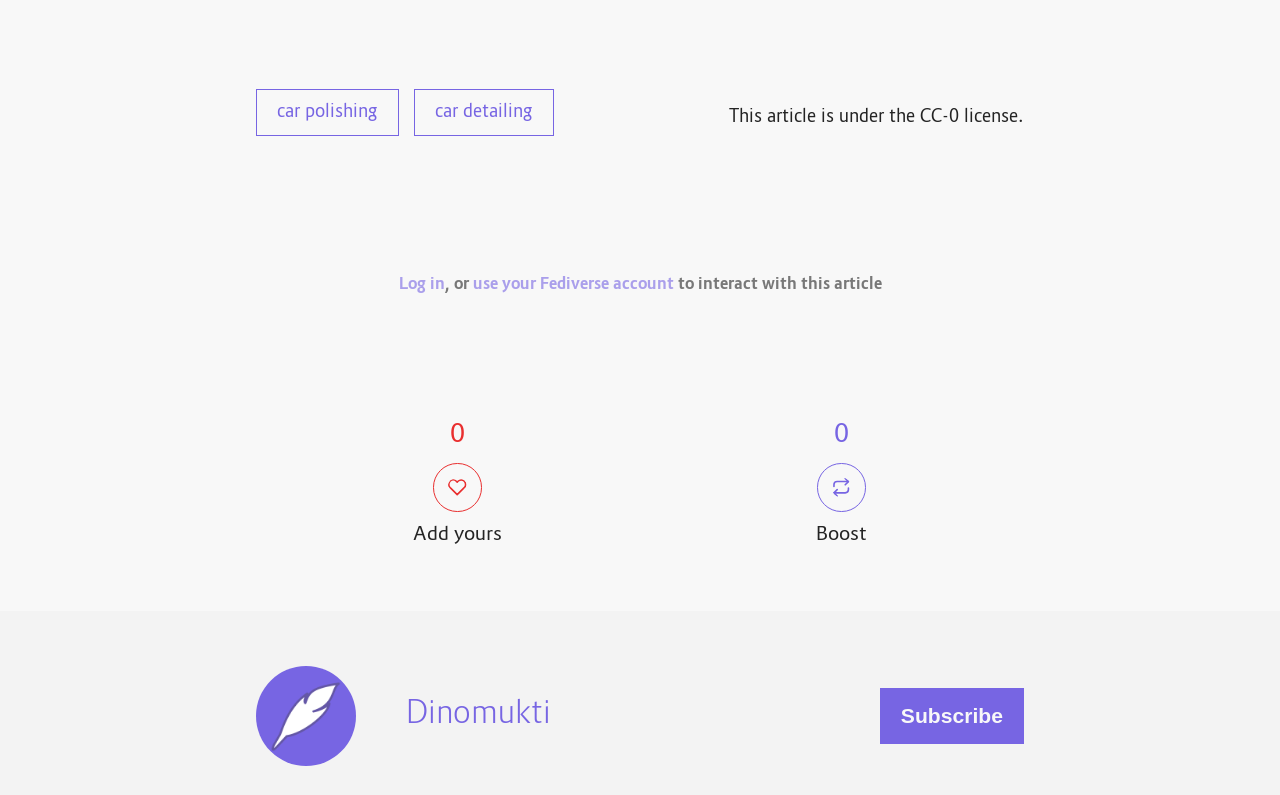Locate the bounding box coordinates of the clickable element to fulfill the following instruction: "Boost". Provide the coordinates as four float numbers between 0 and 1 in the format [left, top, right, bottom].

[0.638, 0.571, 0.677, 0.691]